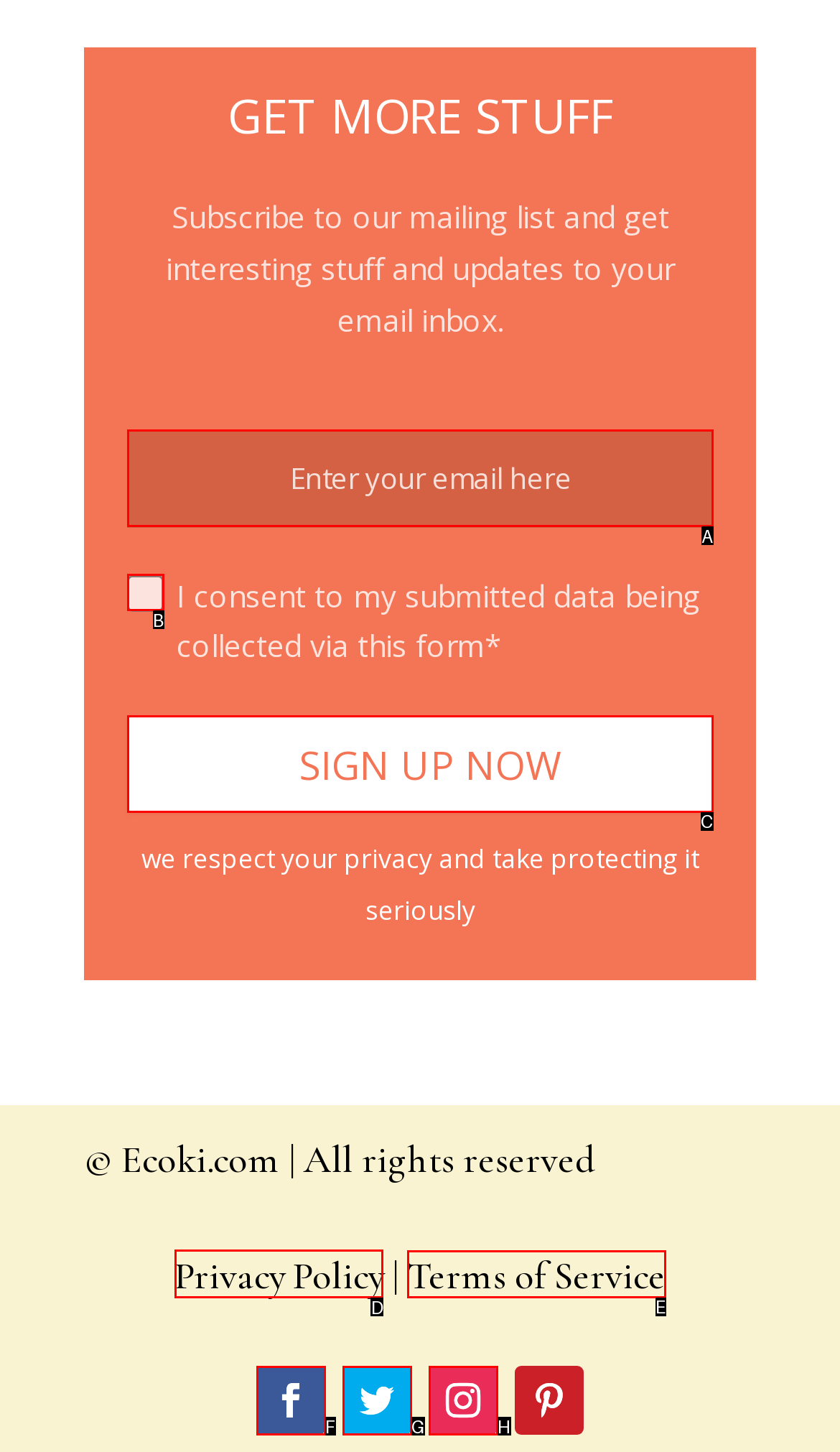Tell me the letter of the correct UI element to click for this instruction: View copyright information. Answer with the letter only.

None